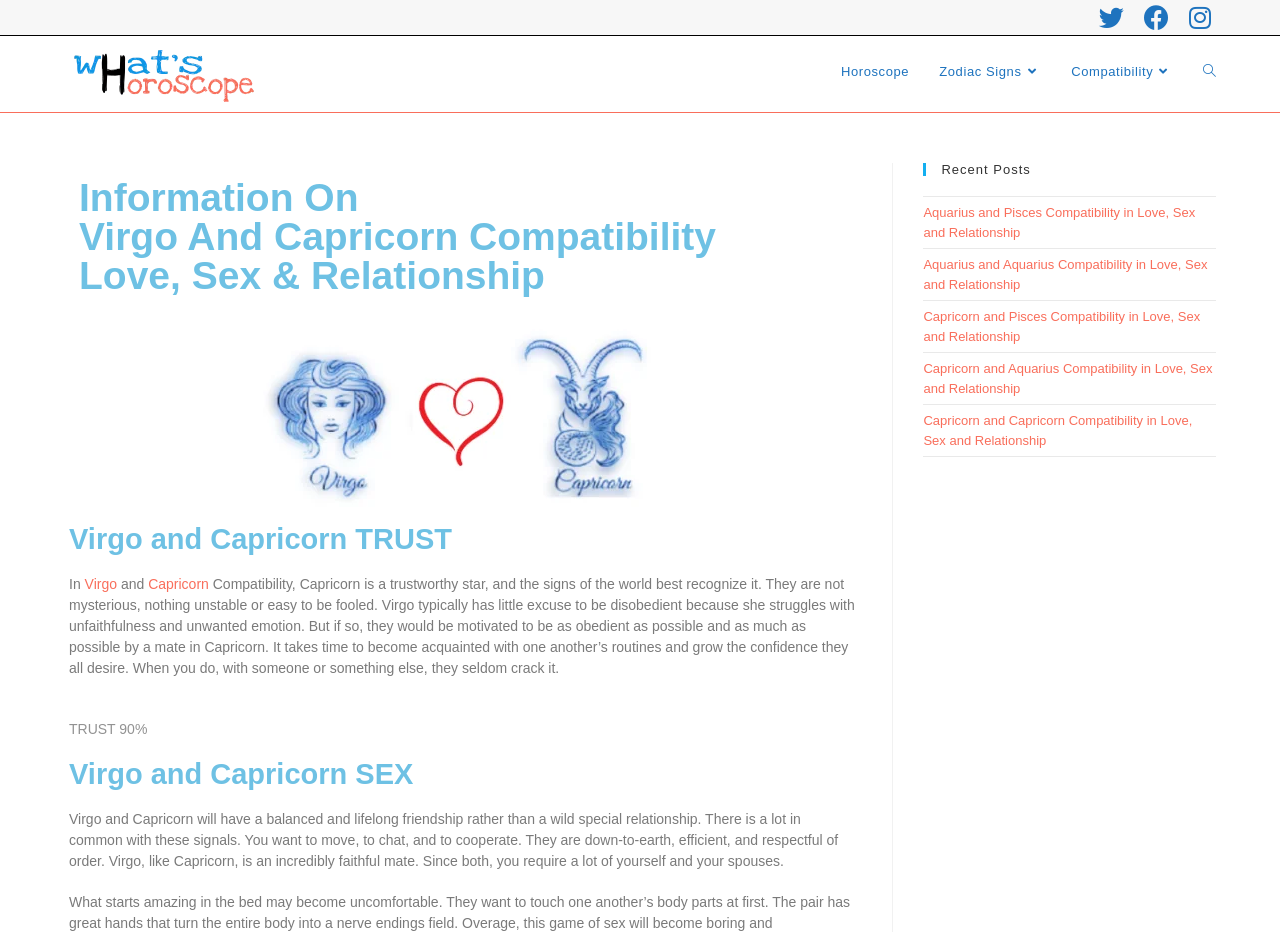Determine the bounding box coordinates of the section I need to click to execute the following instruction: "Check recent post about Capricorn and Pisces Compatibility". Provide the coordinates as four float numbers between 0 and 1, i.e., [left, top, right, bottom].

[0.721, 0.332, 0.938, 0.369]